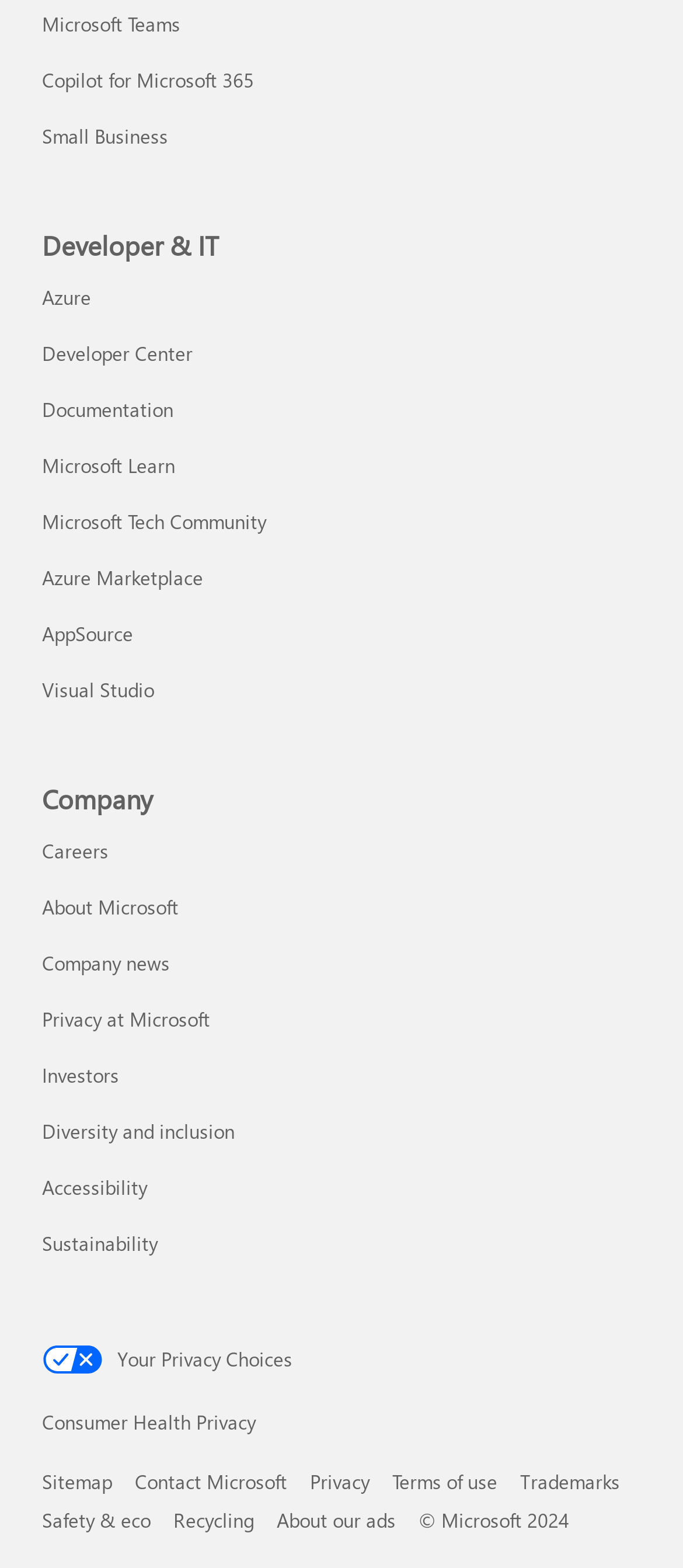Predict the bounding box coordinates of the area that should be clicked to accomplish the following instruction: "Explore Azure Marketplace". The bounding box coordinates should consist of four float numbers between 0 and 1, i.e., [left, top, right, bottom].

[0.062, 0.36, 0.297, 0.377]